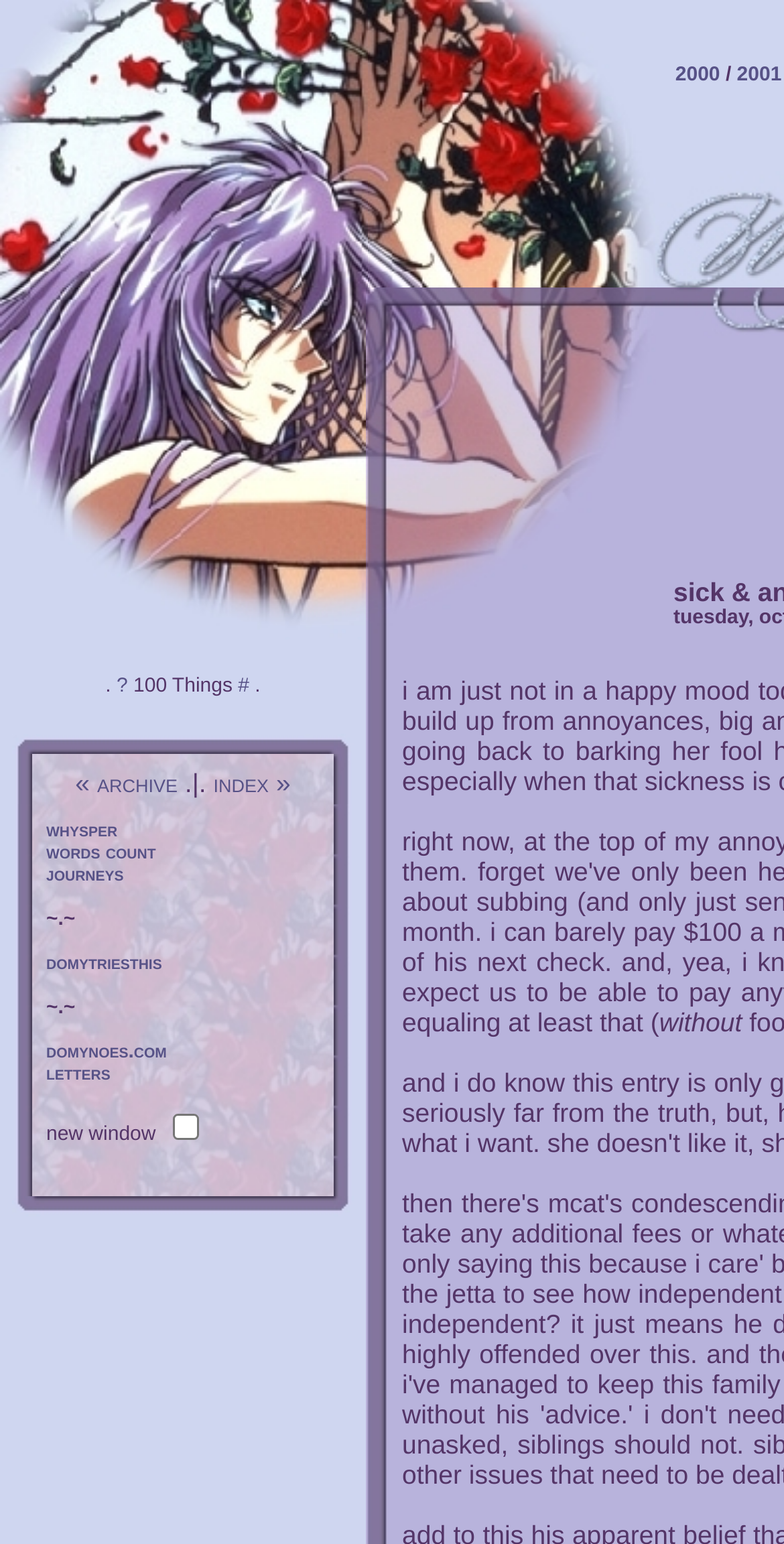Provide a thorough summary of the webpage.

The webpage appears to be a personal blog or journal, with a focus on creative writing and self-expression. The page is divided into several sections, with a prominent image gallery at the top. There are six images in total, arranged in two rows of three, taking up the top half of the page. 

Below the image gallery, there is a section with several links, including "2000", "2001", and a few cryptic symbols like "?" and "#". There is also a small table with three rows, each containing an image. 

The main content of the page is a block of text that appears to be a navigation menu or a list of categories. The text is organized into a table with multiple rows and columns, and includes links to various sections of the website, such as "archive", "index", and "whysper words count journeys". There are also links to external websites, like "domynoes.com", and a checkbox labeled "new window". 

At the bottom of the page, there is a small section with a single image and a line of text that reads "without". Overall, the page has a cluttered but artistic feel, with a focus on creative expression and personal storytelling.